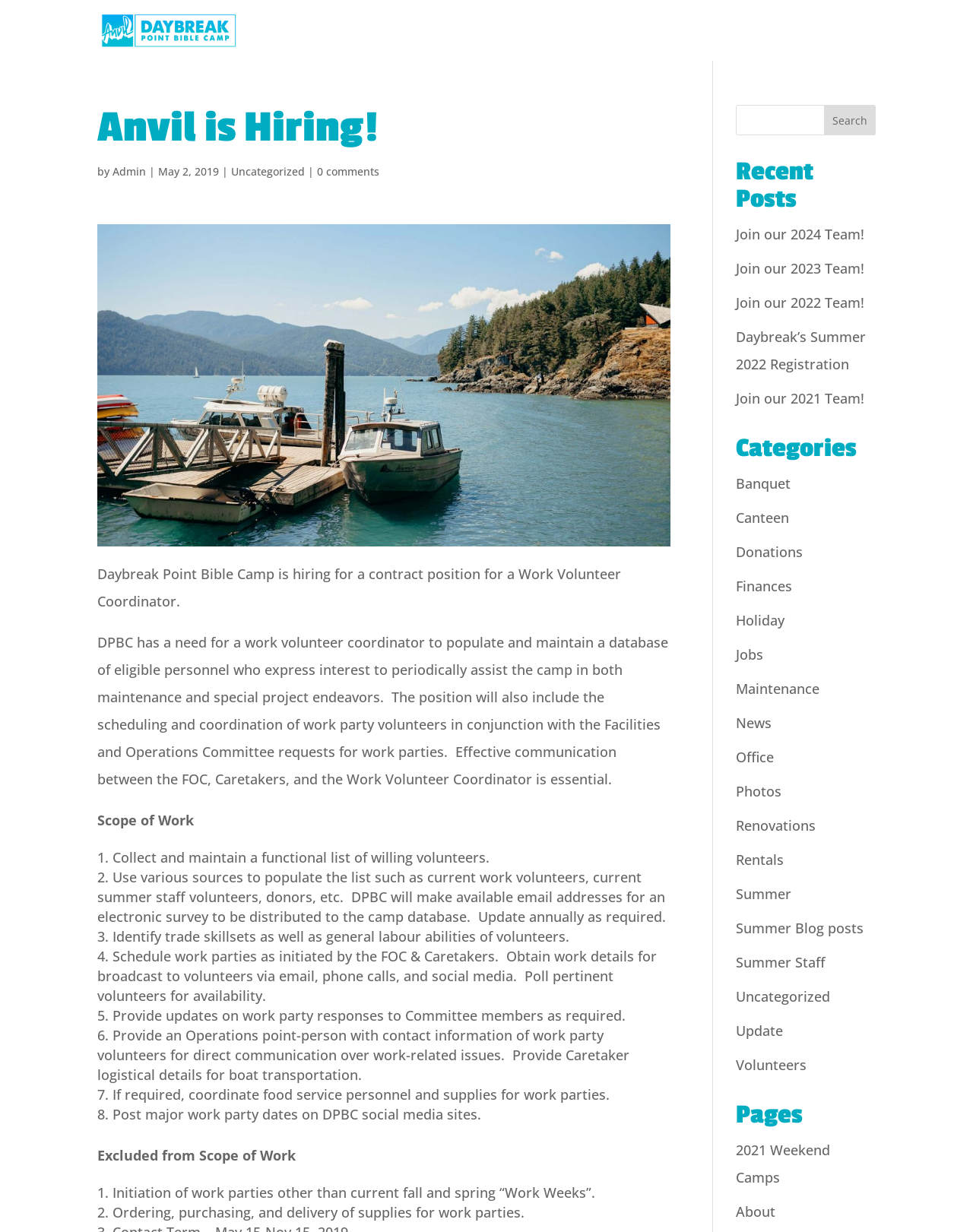Find the bounding box coordinates of the element I should click to carry out the following instruction: "Search for something".

[0.756, 0.085, 0.9, 0.11]